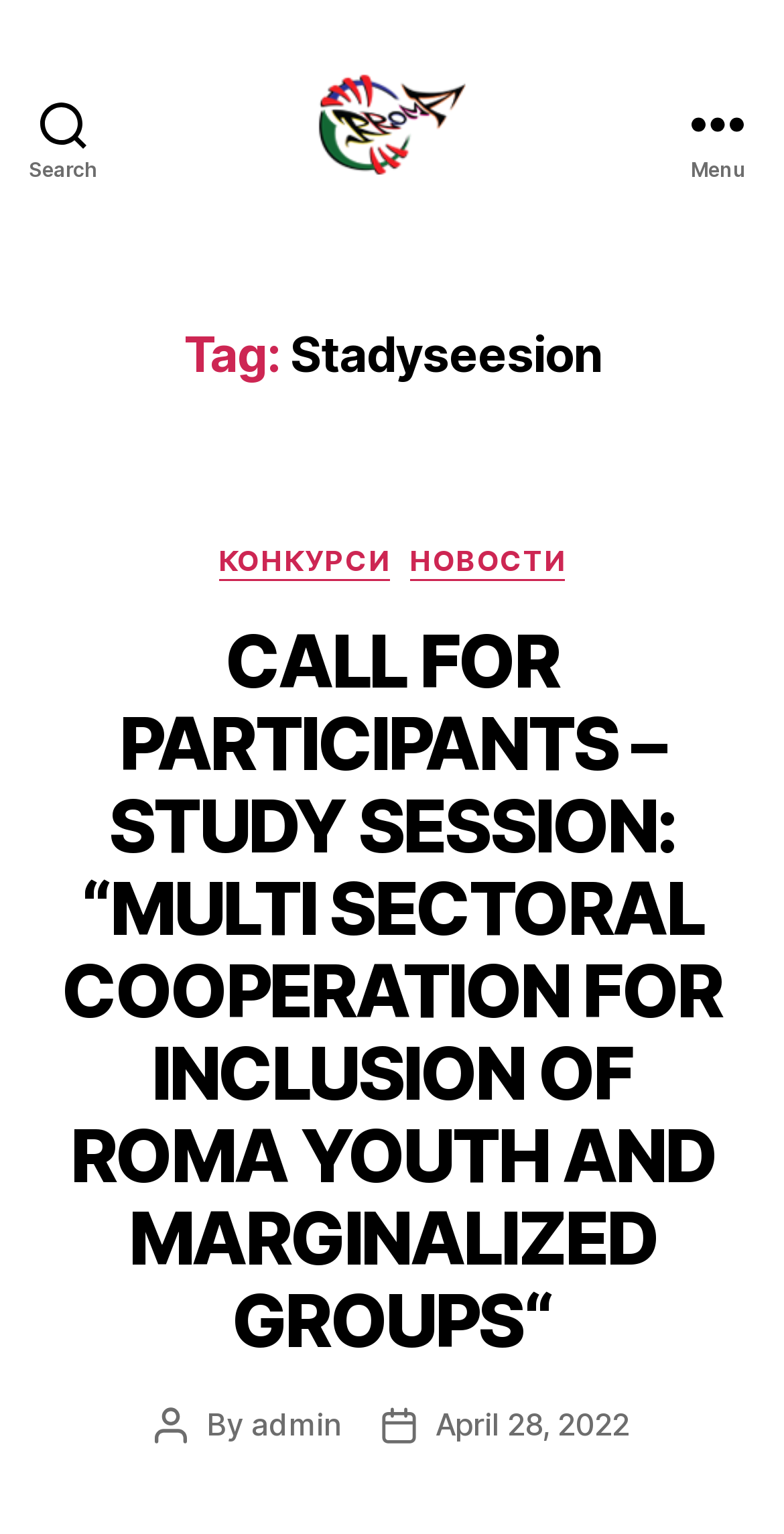Who is the author of the post?
Provide a concise answer using a single word or phrase based on the image.

admin